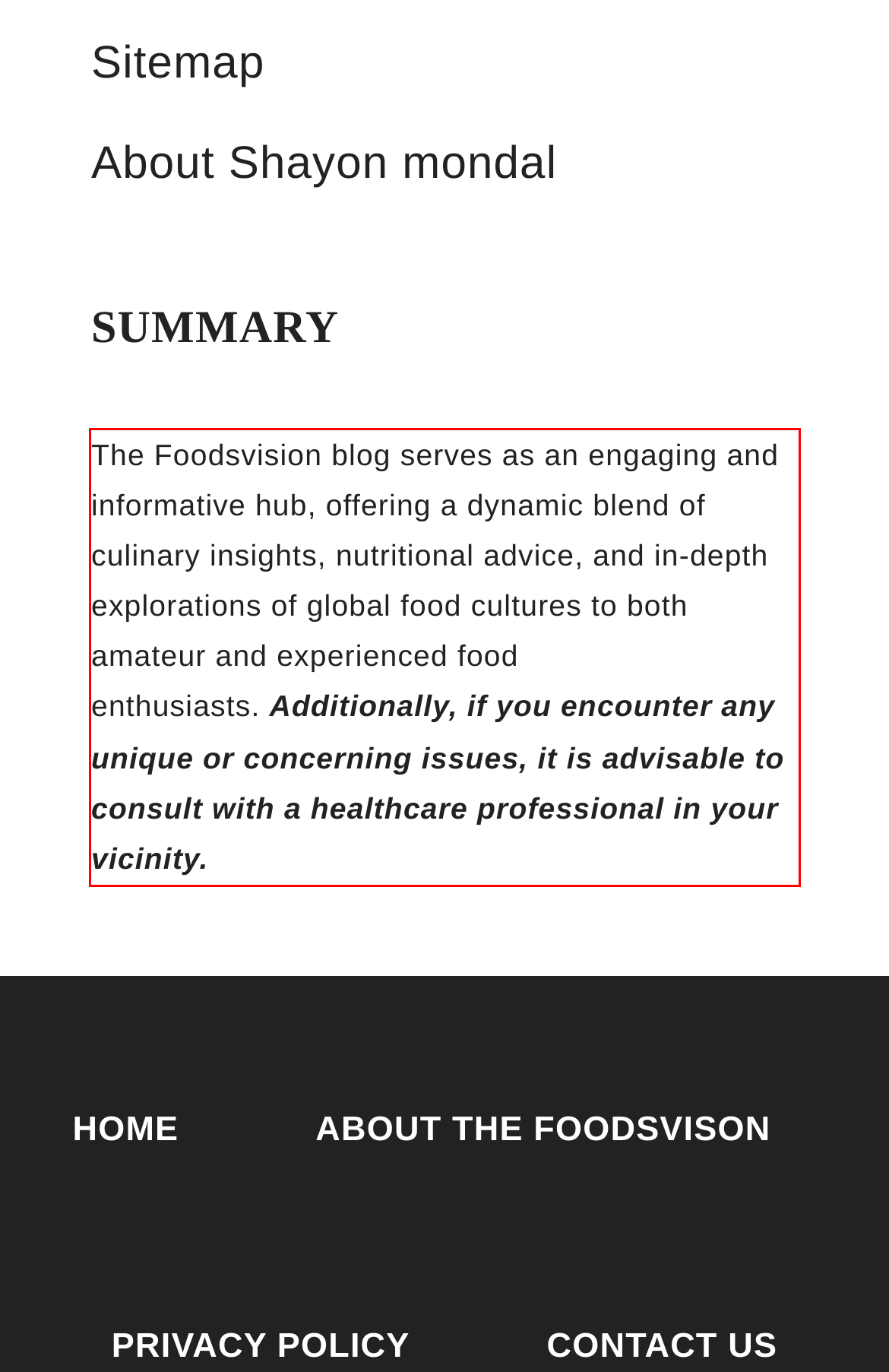You are looking at a screenshot of a webpage with a red rectangle bounding box. Use OCR to identify and extract the text content found inside this red bounding box.

The Foodsvision blog serves as an engaging and informative hub, offering a dynamic blend of culinary insights, nutritional advice, and in-depth explorations of global food cultures to both amateur and experienced food enthusiasts. Additionally, if you encounter any unique or concerning issues, it is advisable to consult with a healthcare professional in your vicinity.